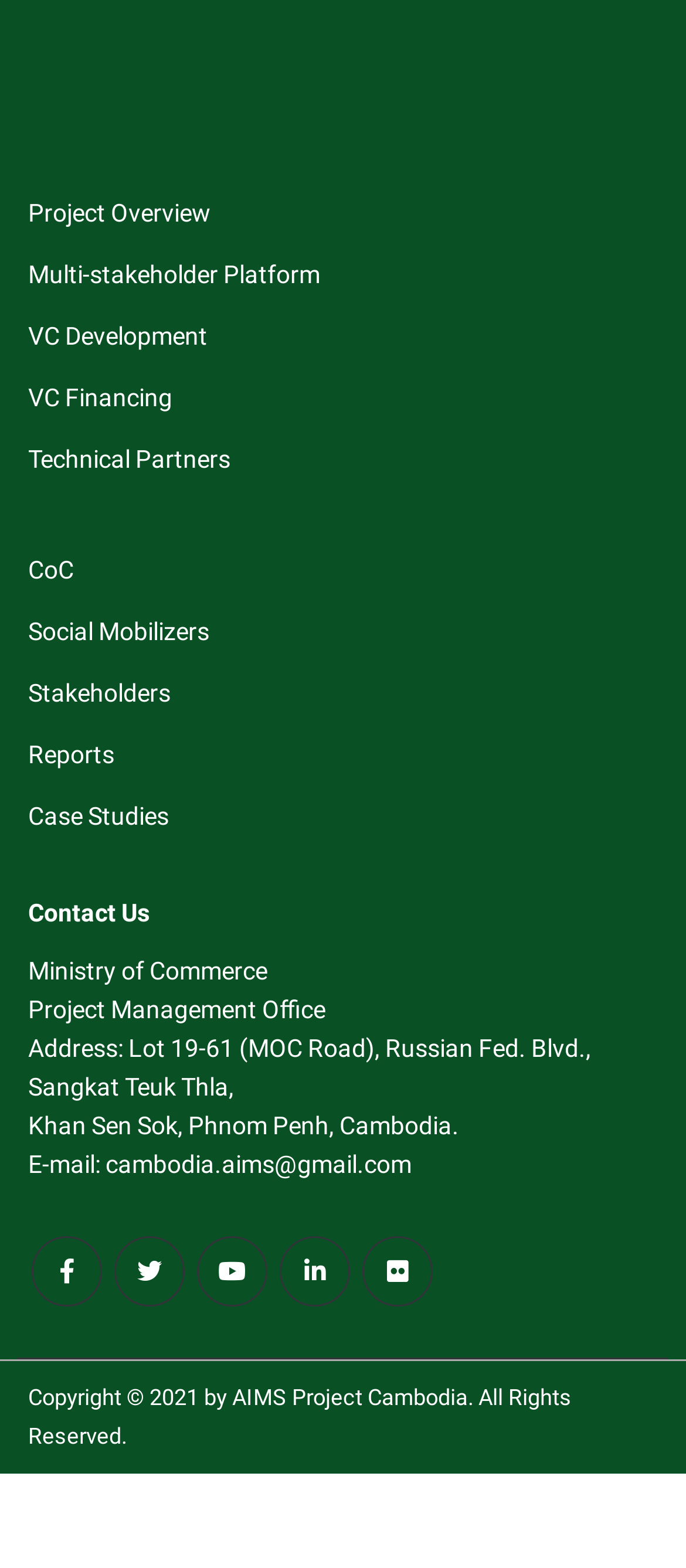Can you specify the bounding box coordinates for the region that should be clicked to fulfill this instruction: "View project overview".

[0.041, 0.127, 0.308, 0.145]